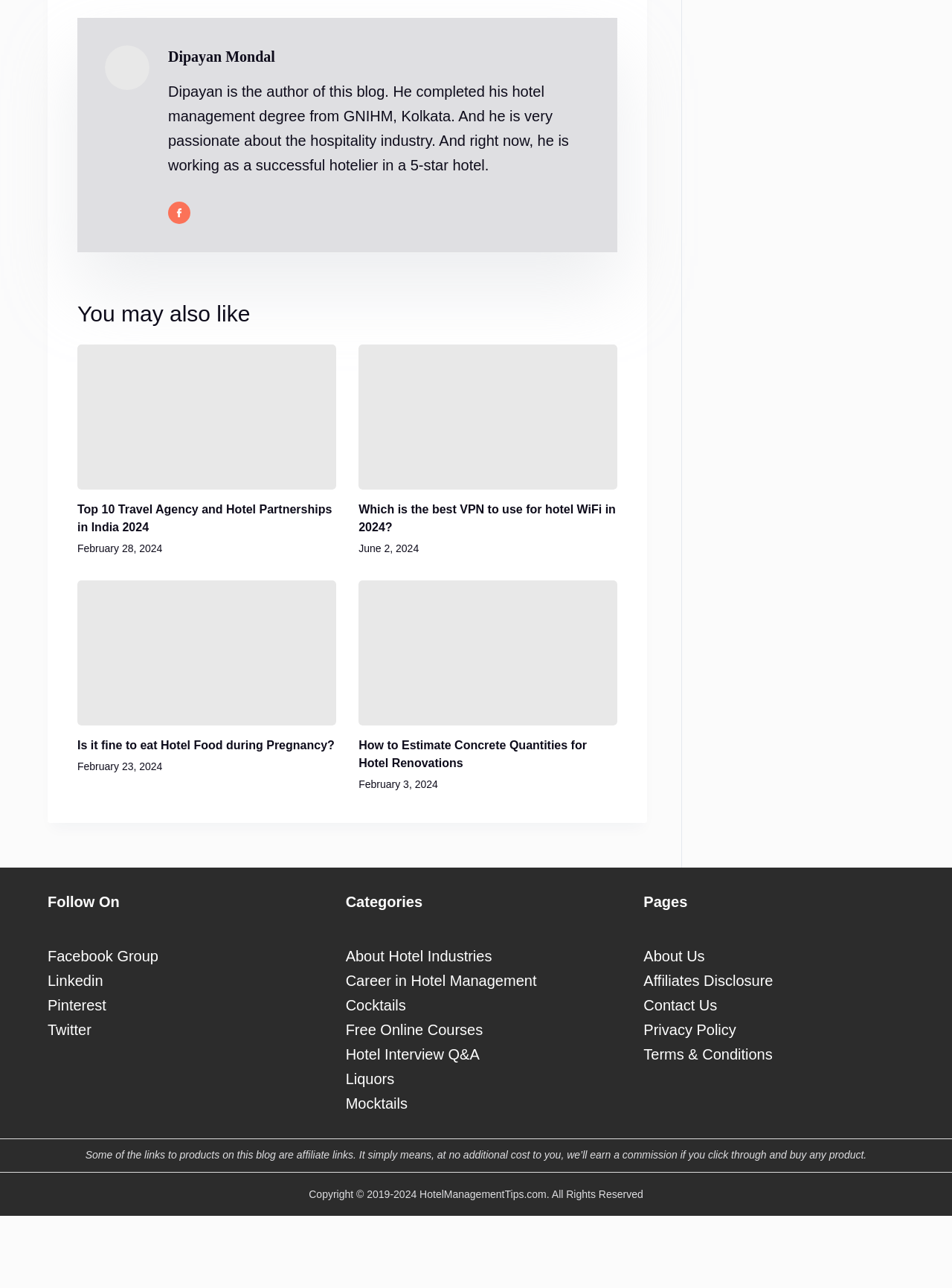Please indicate the bounding box coordinates of the element's region to be clicked to achieve the instruction: "Follow the Facebook Group link". Provide the coordinates as four float numbers between 0 and 1, i.e., [left, top, right, bottom].

[0.05, 0.736, 0.166, 0.749]